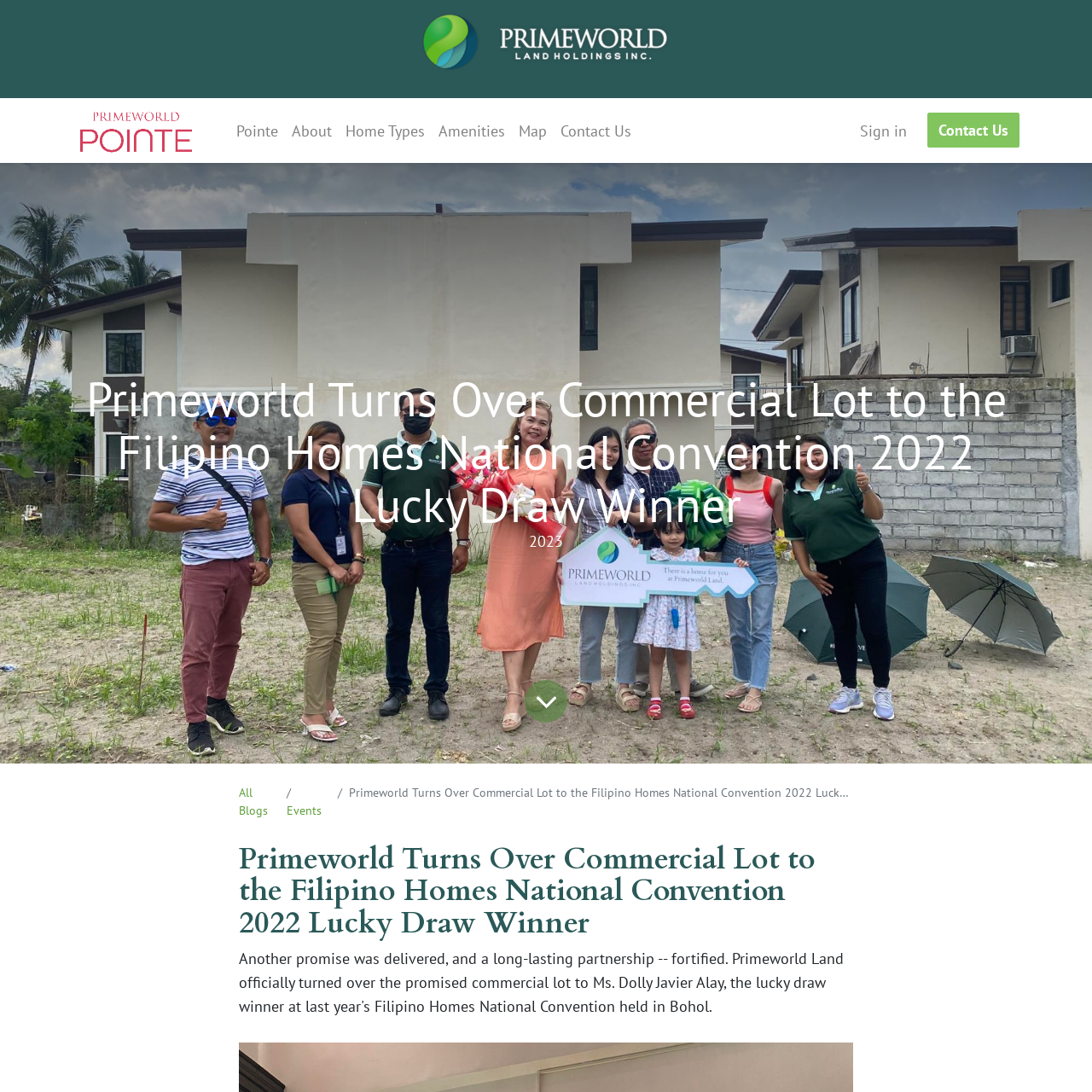What is the name of the website?
Using the information from the image, provide a comprehensive answer to the question.

I determined the name of the website by looking at the logo of the website, which is an image with the text 'primeworldpointeph.com'.